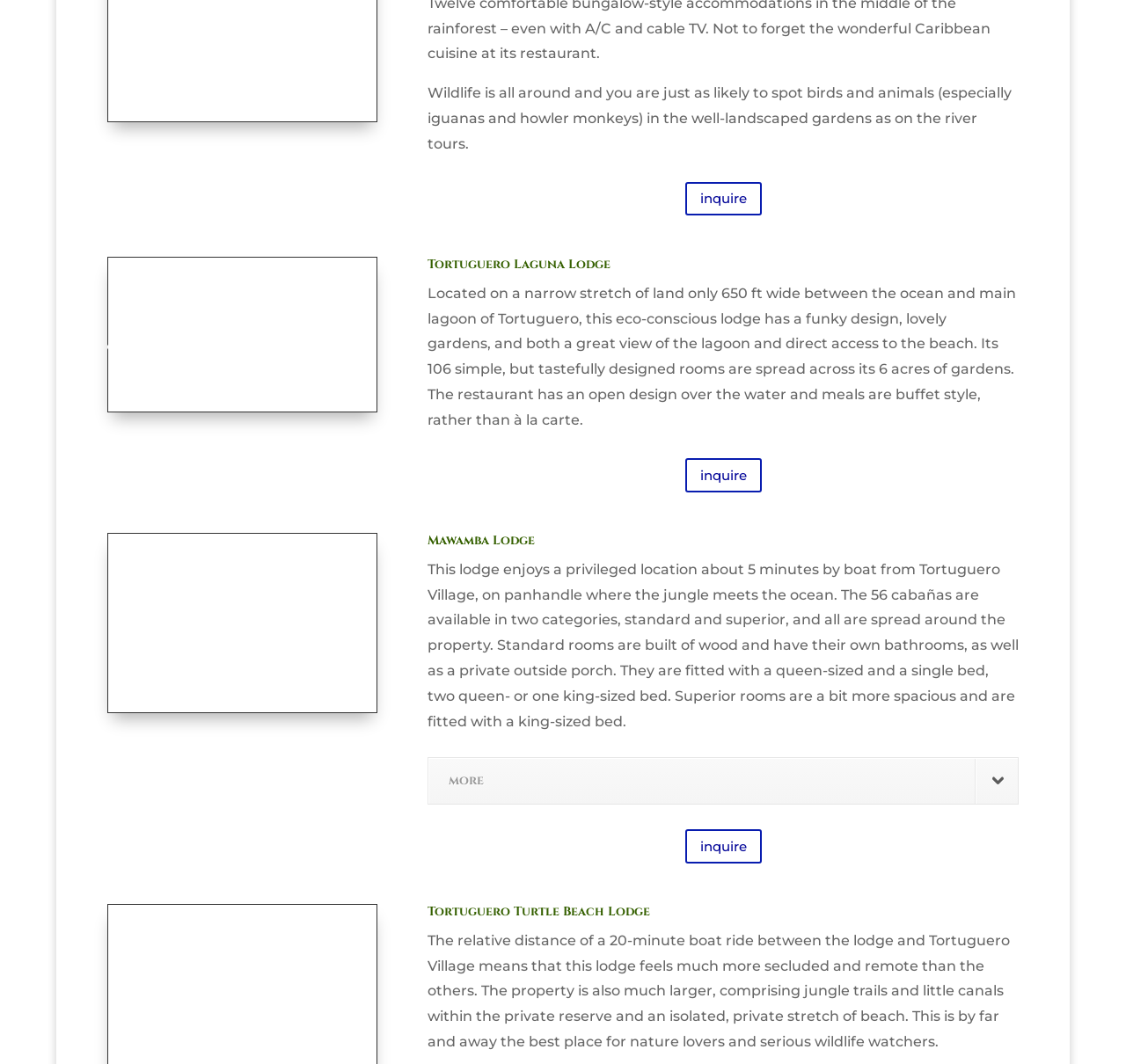Identify the bounding box coordinates for the element you need to click to achieve the following task: "Click on 'Manatus dock'". Provide the bounding box coordinates as four float numbers between 0 and 1, in the form [left, top, right, bottom].

[0.096, 0.101, 0.335, 0.117]